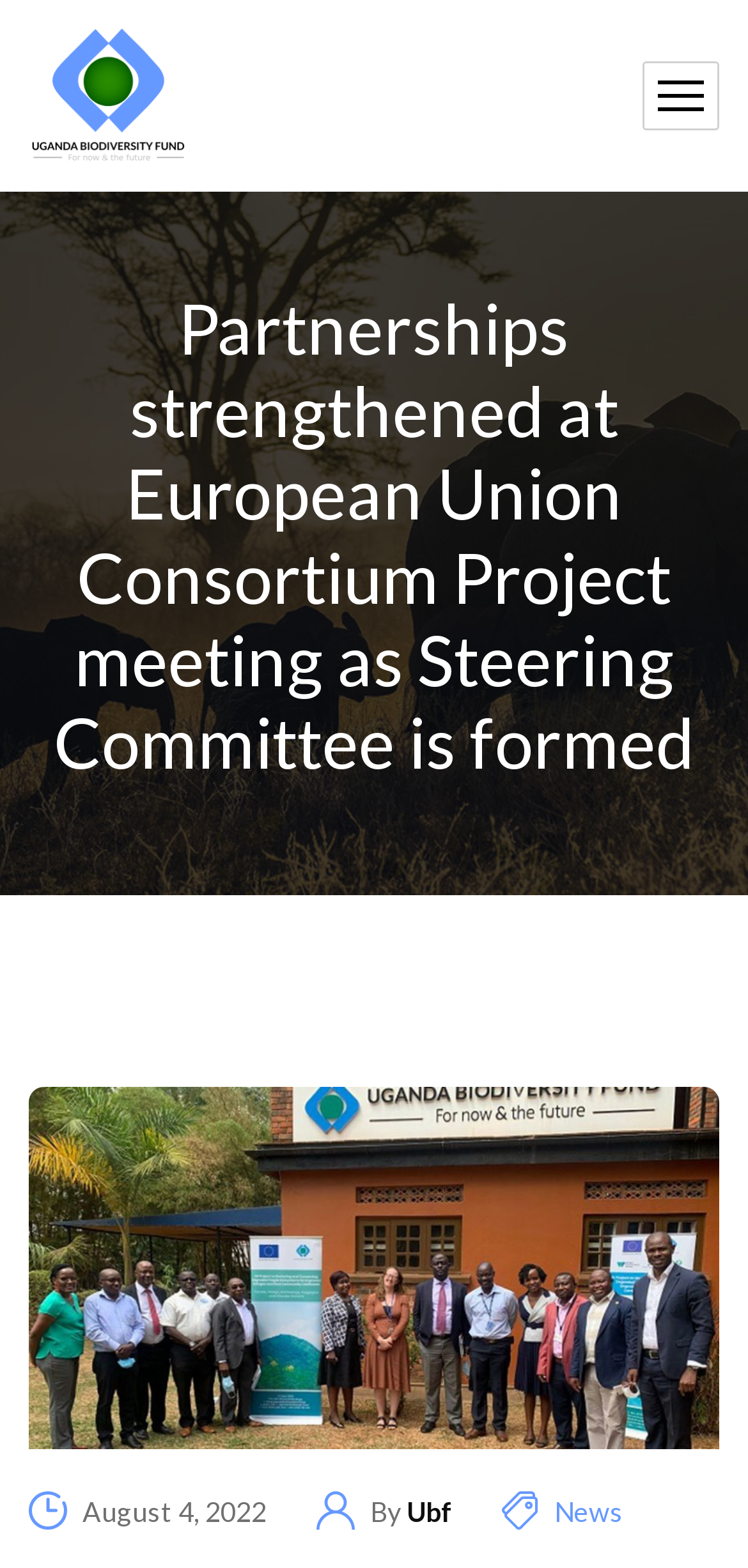Who is the author of the article?
Please ensure your answer to the question is detailed and covers all necessary aspects.

I found the author of the article by looking at the text below the main heading, which says 'By Ubf'.